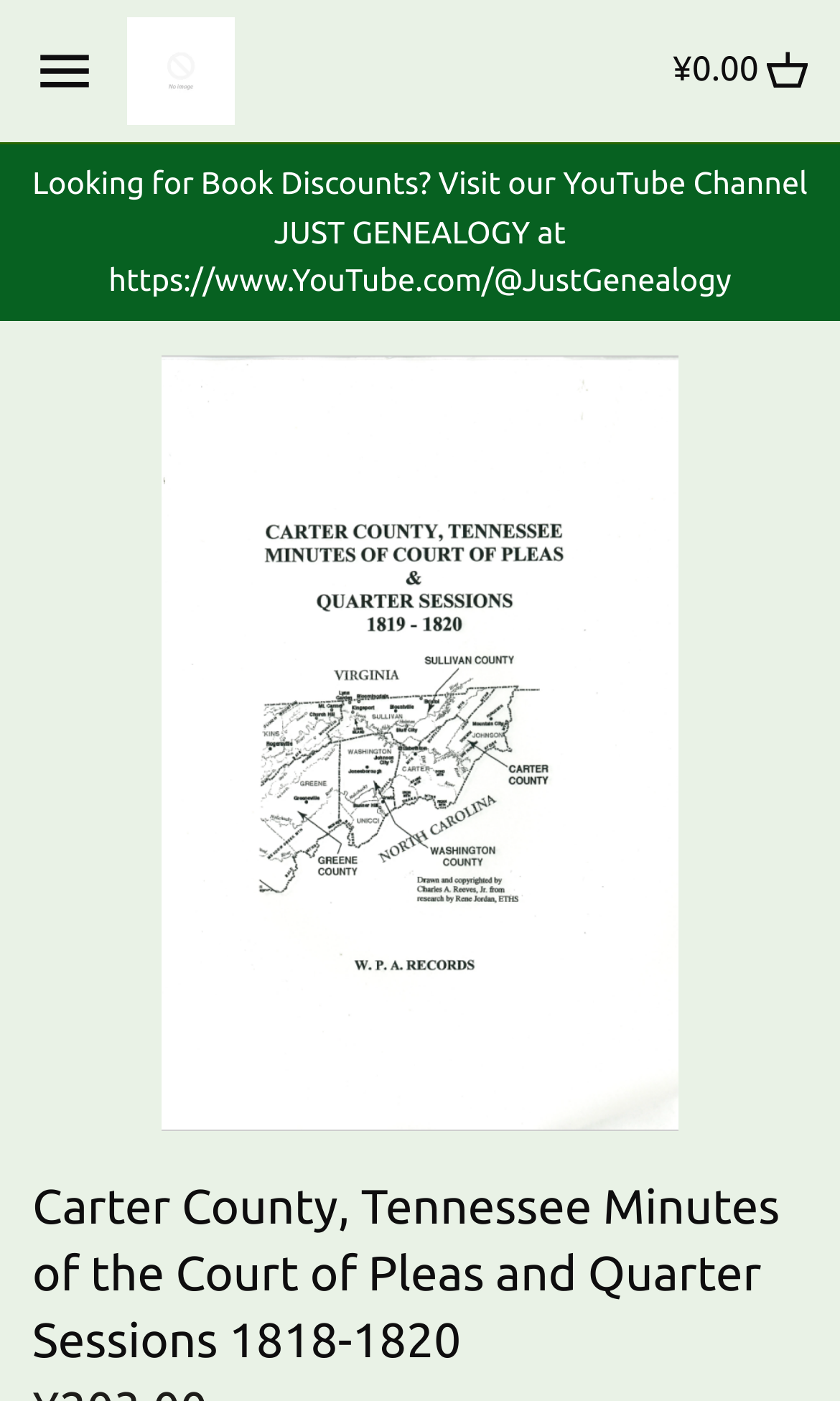Answer the following query concisely with a single word or phrase:
How many states are listed on this webpage?

Multiple